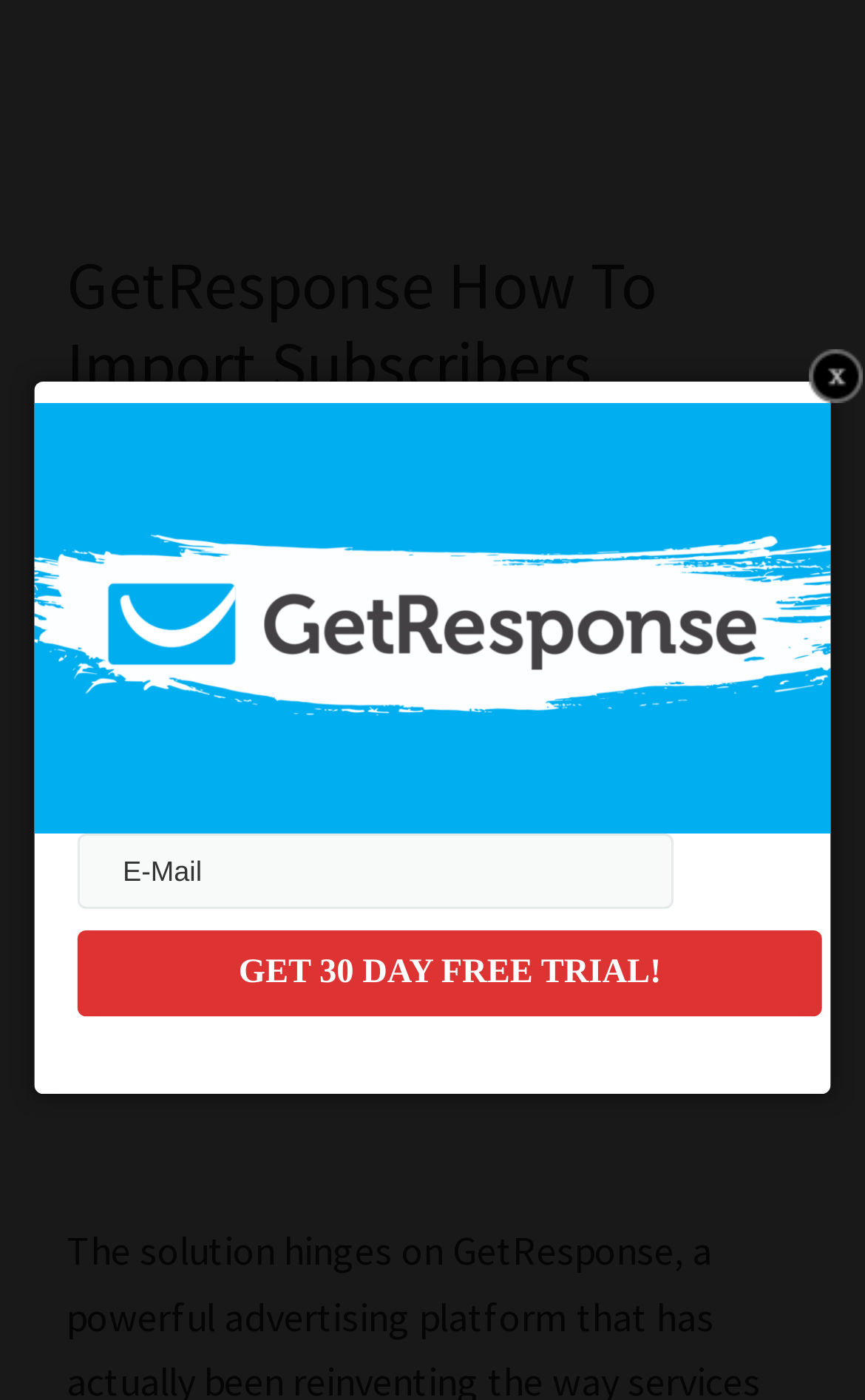Answer briefly with one word or phrase:
What is the purpose of the textbox?

E-Mail